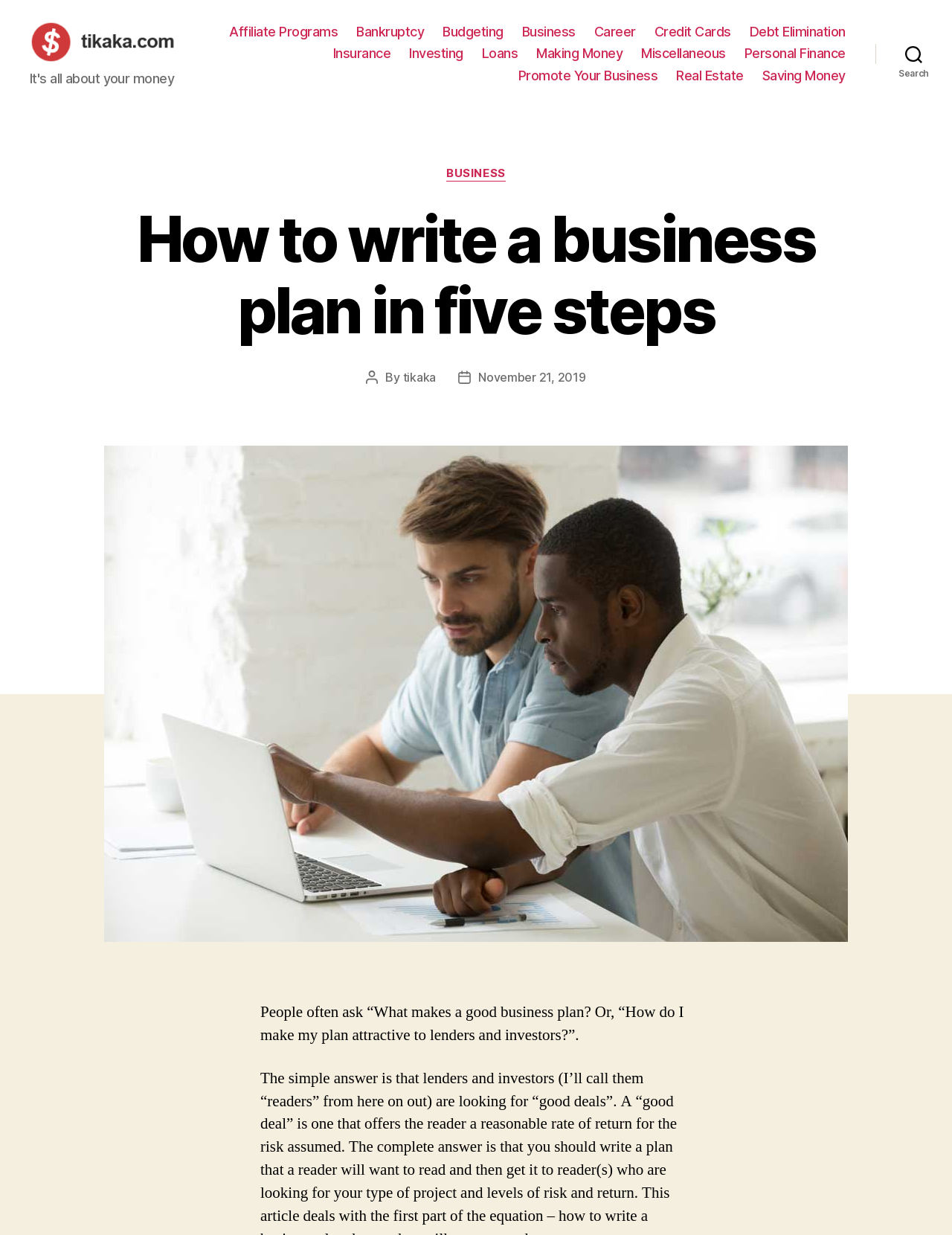Based on what you see in the screenshot, provide a thorough answer to this question: How many categories are listed in the navigation bar?

The navigation bar is located at the top of the webpage, and it contains 14 categories, including 'Affiliate Programs', 'Bankruptcy', 'Budgeting', and so on.